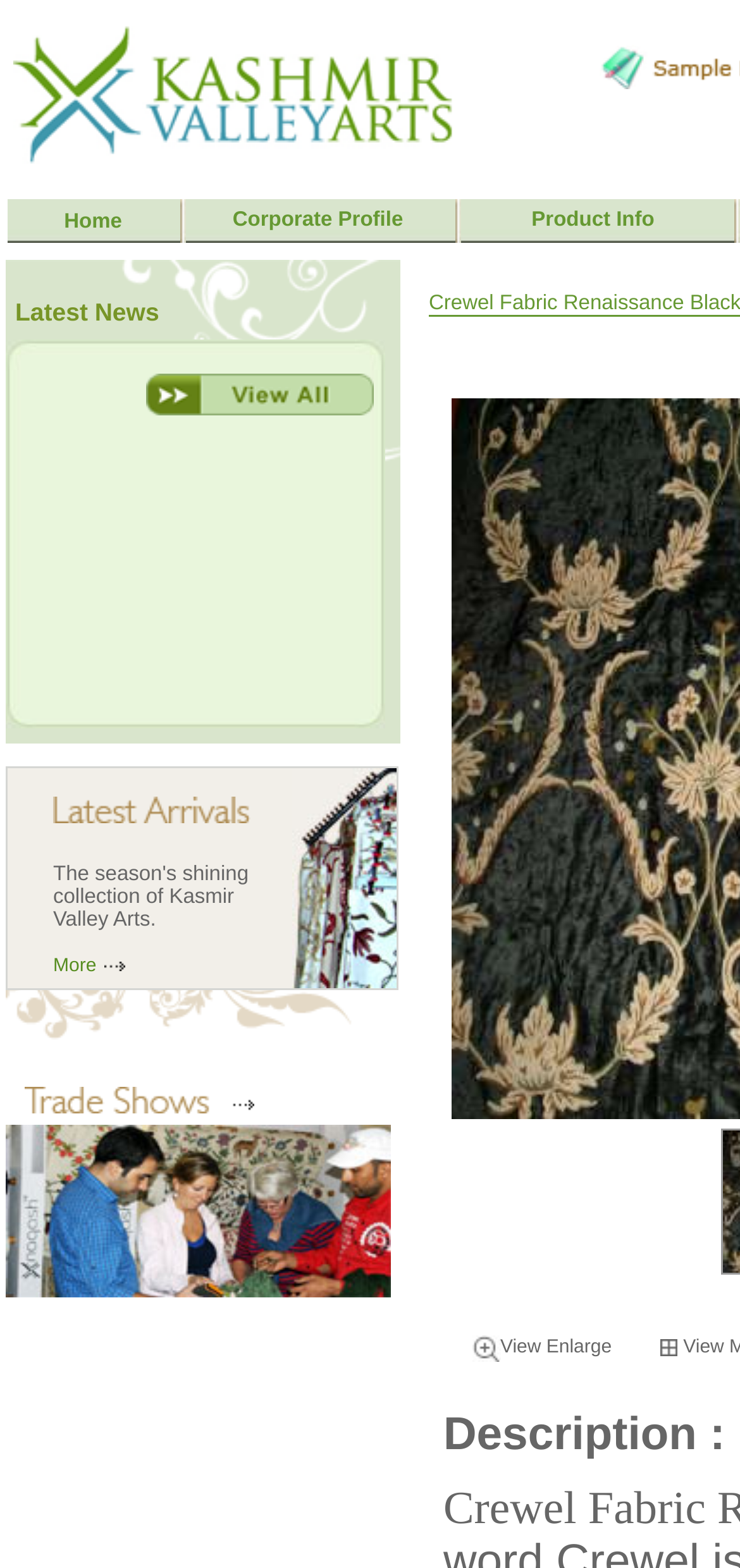Can you pinpoint the bounding box coordinates for the clickable element required for this instruction: "Click the menu button"? The coordinates should be four float numbers between 0 and 1, i.e., [left, top, right, bottom].

None